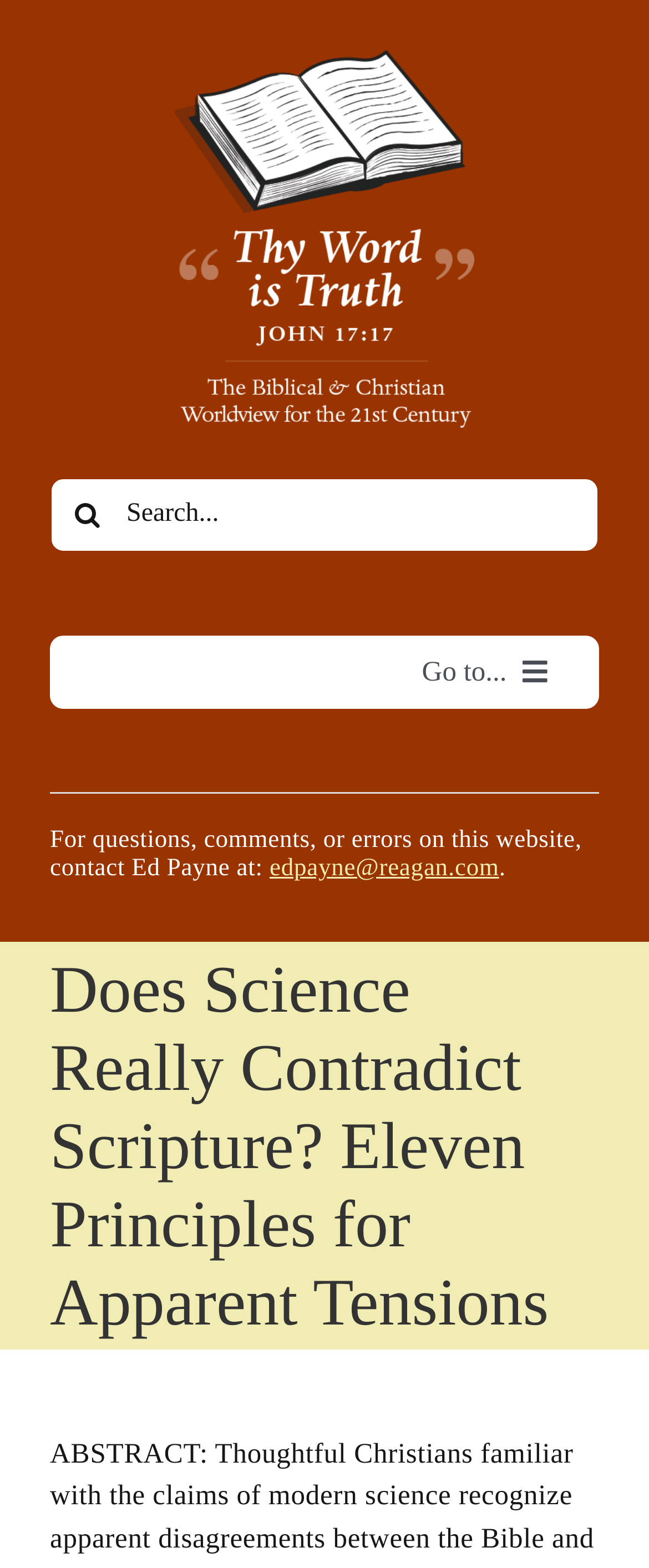How many buttons are in the top navigation bar?
Provide a detailed and well-explained answer to the question.

I counted the number of buttons in the top navigation bar and found three buttons: a search button, a 'Go to...' button, and a logo button.